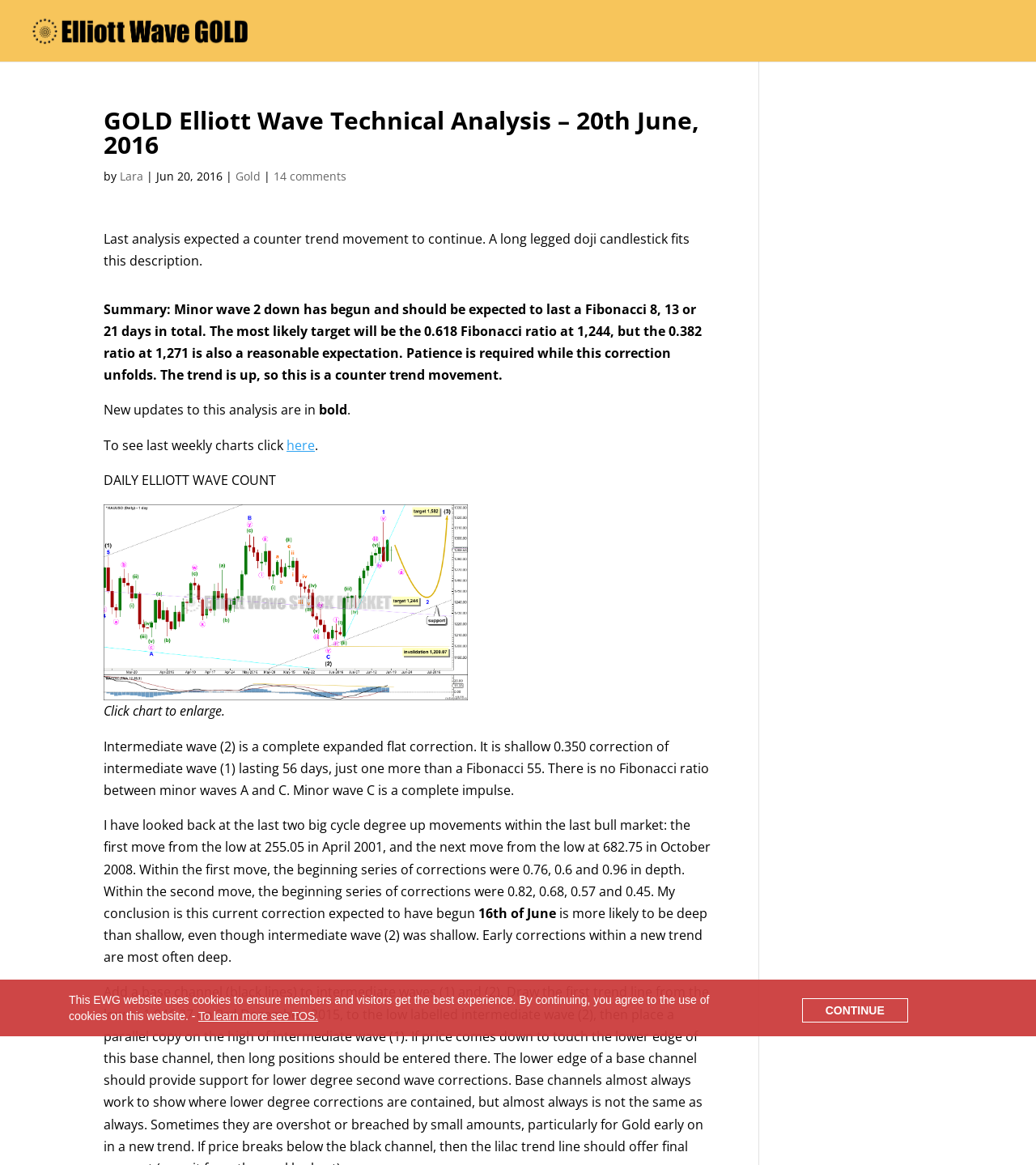Show the bounding box coordinates for the HTML element as described: "CONTINUE".

[0.774, 0.856, 0.876, 0.877]